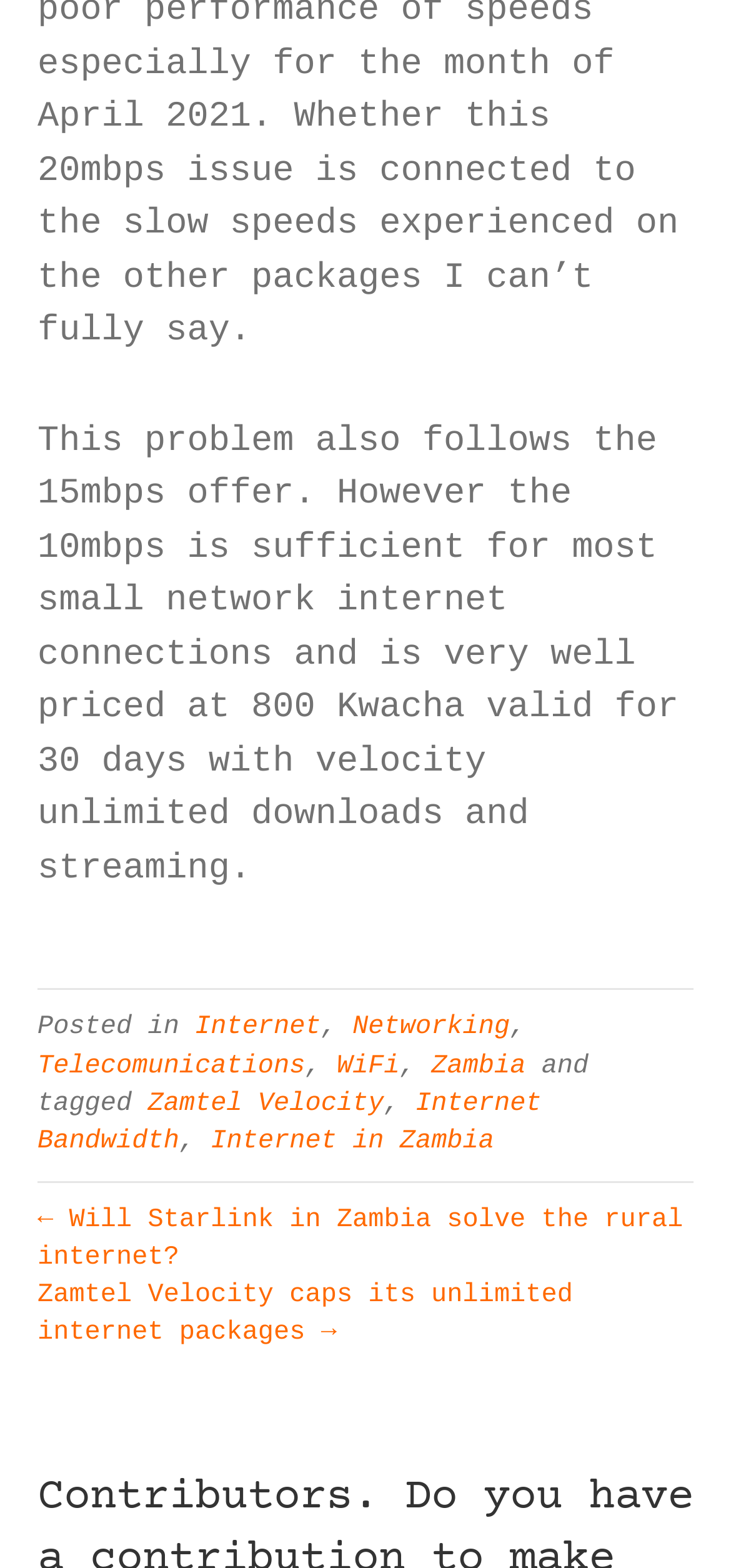Kindly determine the bounding box coordinates for the area that needs to be clicked to execute this instruction: "Visit the 'Zamtel Velocity' page".

[0.202, 0.695, 0.525, 0.714]